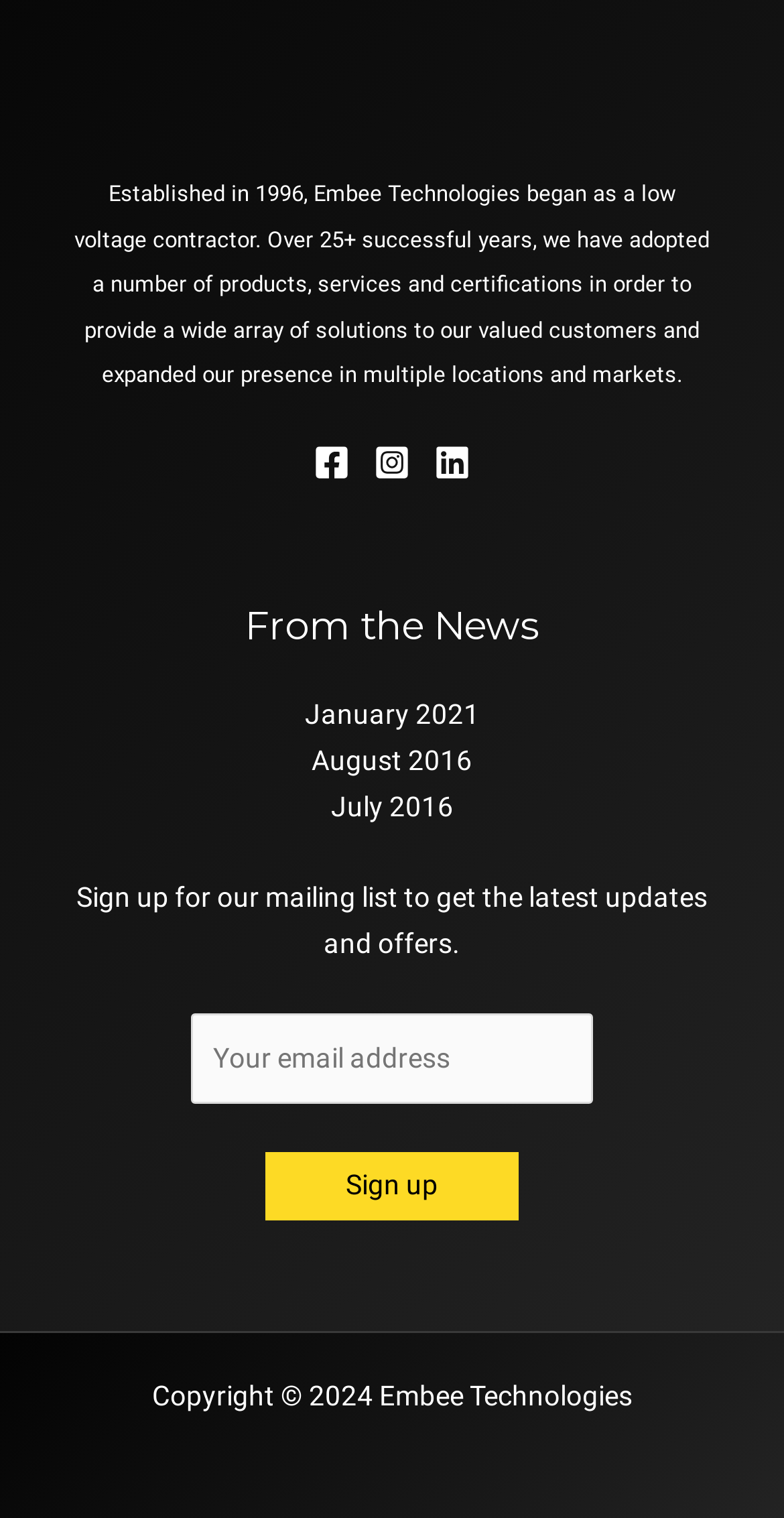Determine the bounding box coordinates for the clickable element required to fulfill the instruction: "Enter email address". Provide the coordinates as four float numbers between 0 and 1, i.e., [left, top, right, bottom].

[0.243, 0.668, 0.757, 0.727]